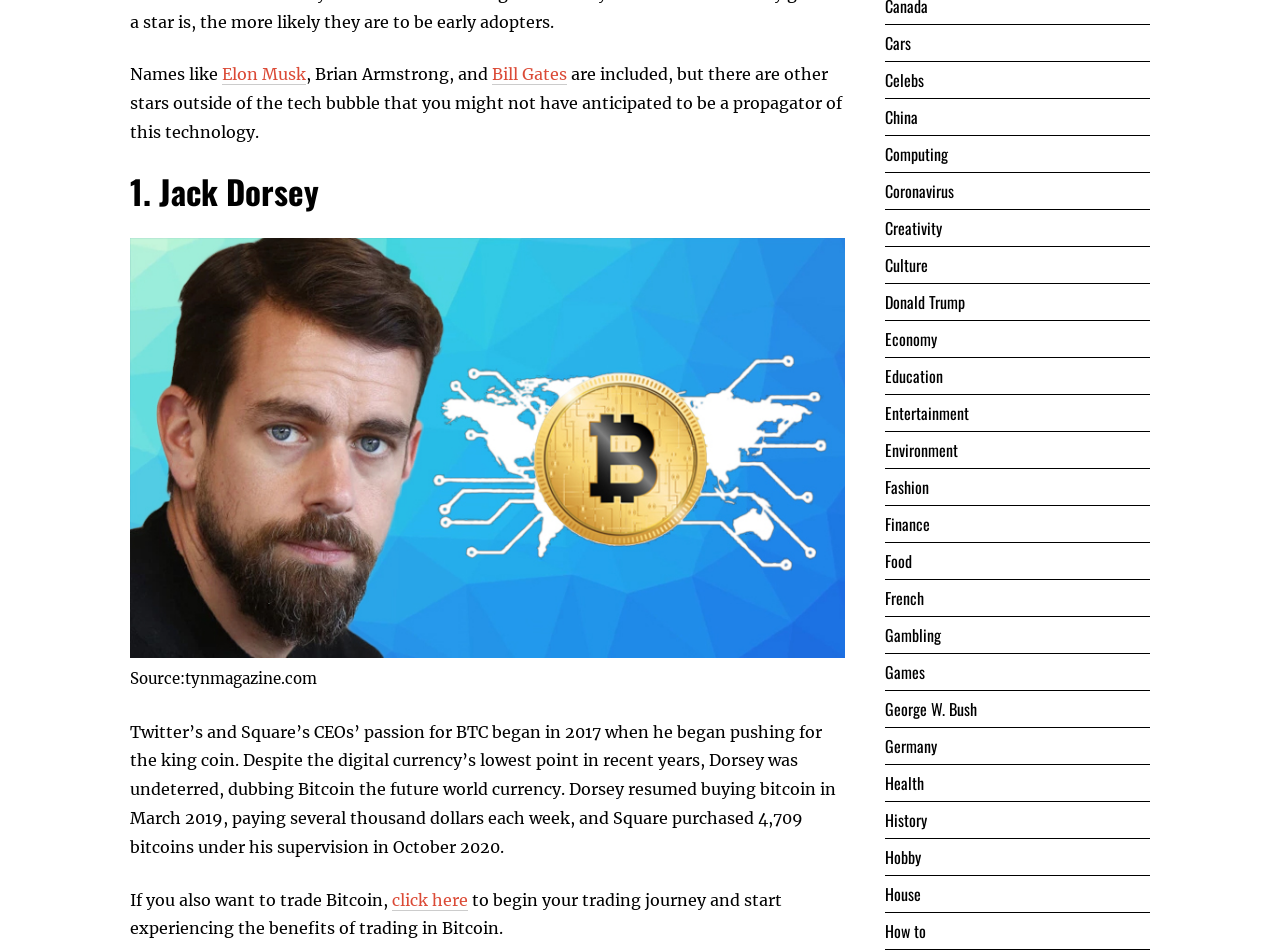Locate the bounding box coordinates of the element I should click to achieve the following instruction: "Explore the topic of Computing".

[0.691, 0.15, 0.741, 0.175]